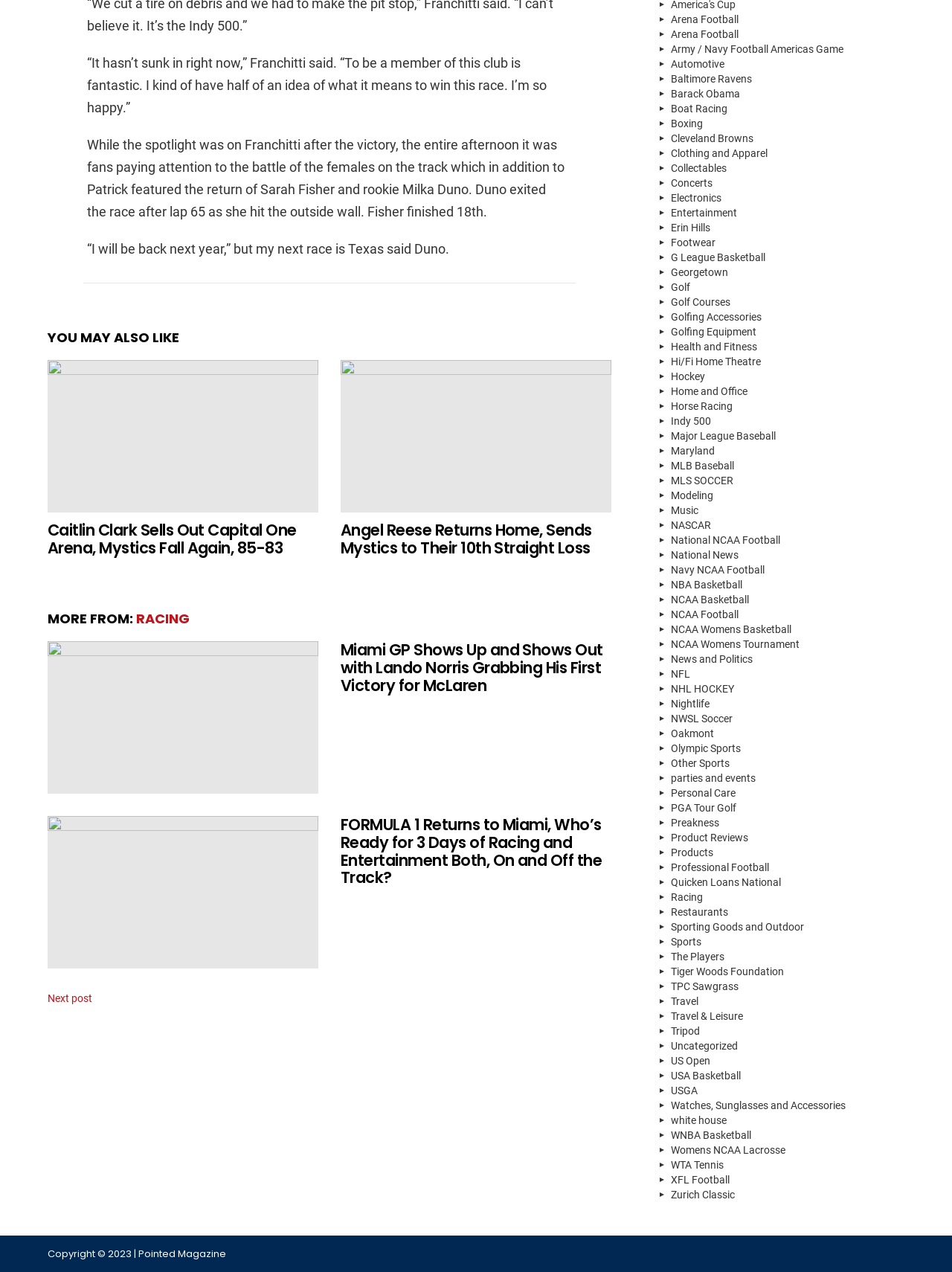Based on the element description "Arena Football", predict the bounding box coordinates of the UI element.

[0.689, 0.009, 0.95, 0.021]